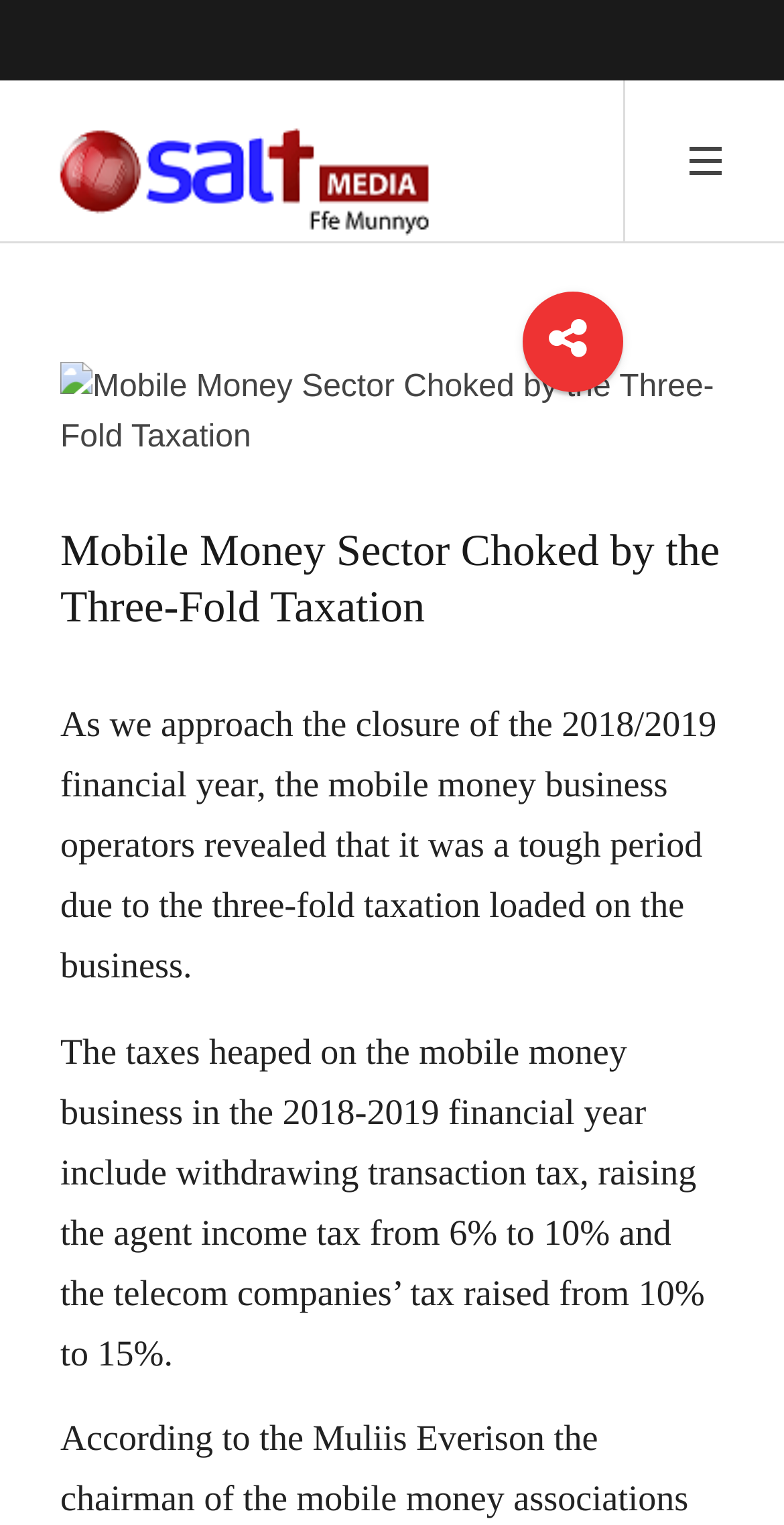Refer to the image and answer the question with as much detail as possible: What is the purpose of the button at the bottom?

The button at the bottom of the webpage has an OCR text of '', which is a common icon for 'scroll to top'. This suggests that the purpose of the button is to allow users to quickly scroll back to the top of the webpage.